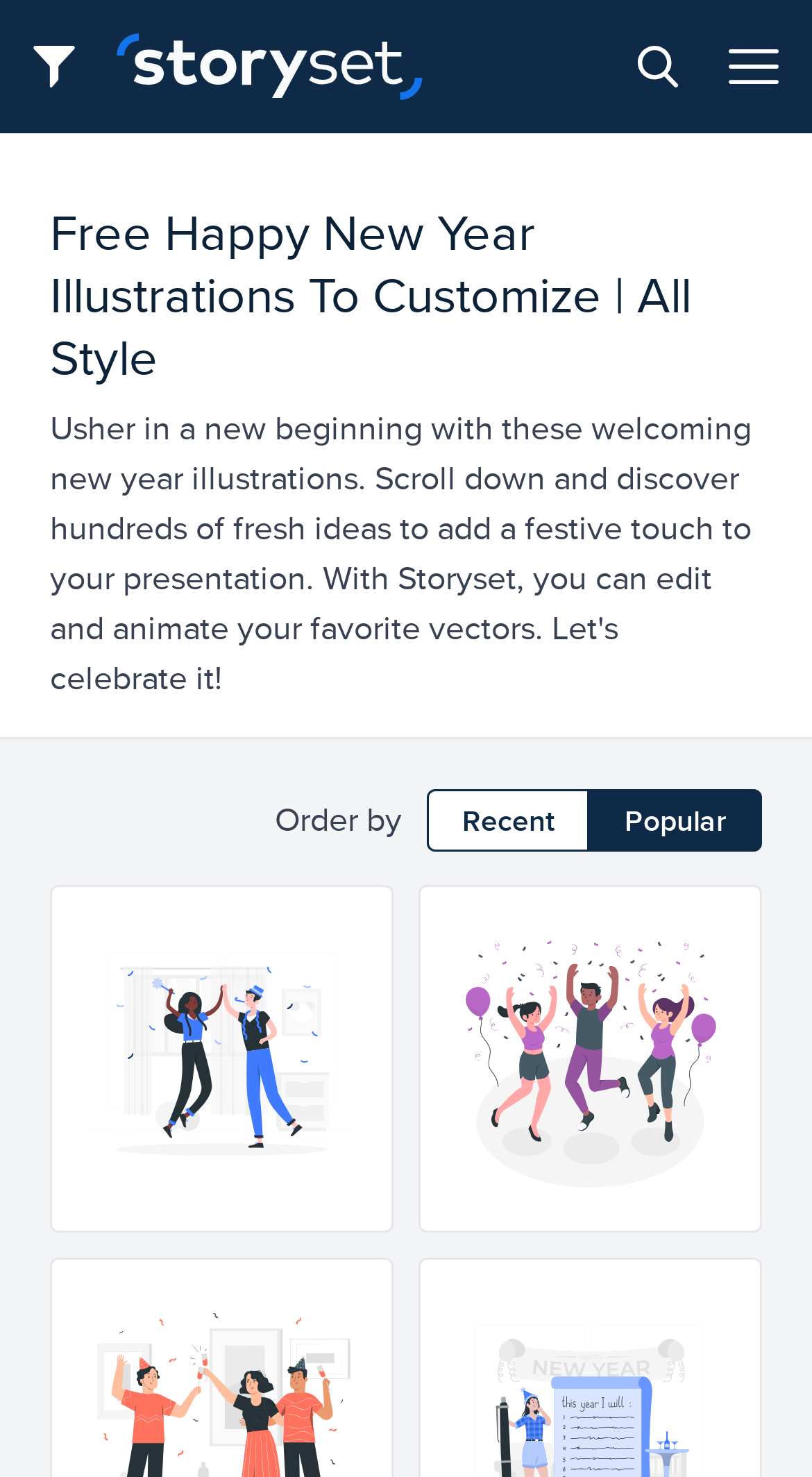Identify the main title of the webpage and generate its text content.

Free Happy New Year Illustrations To Customize | All Style